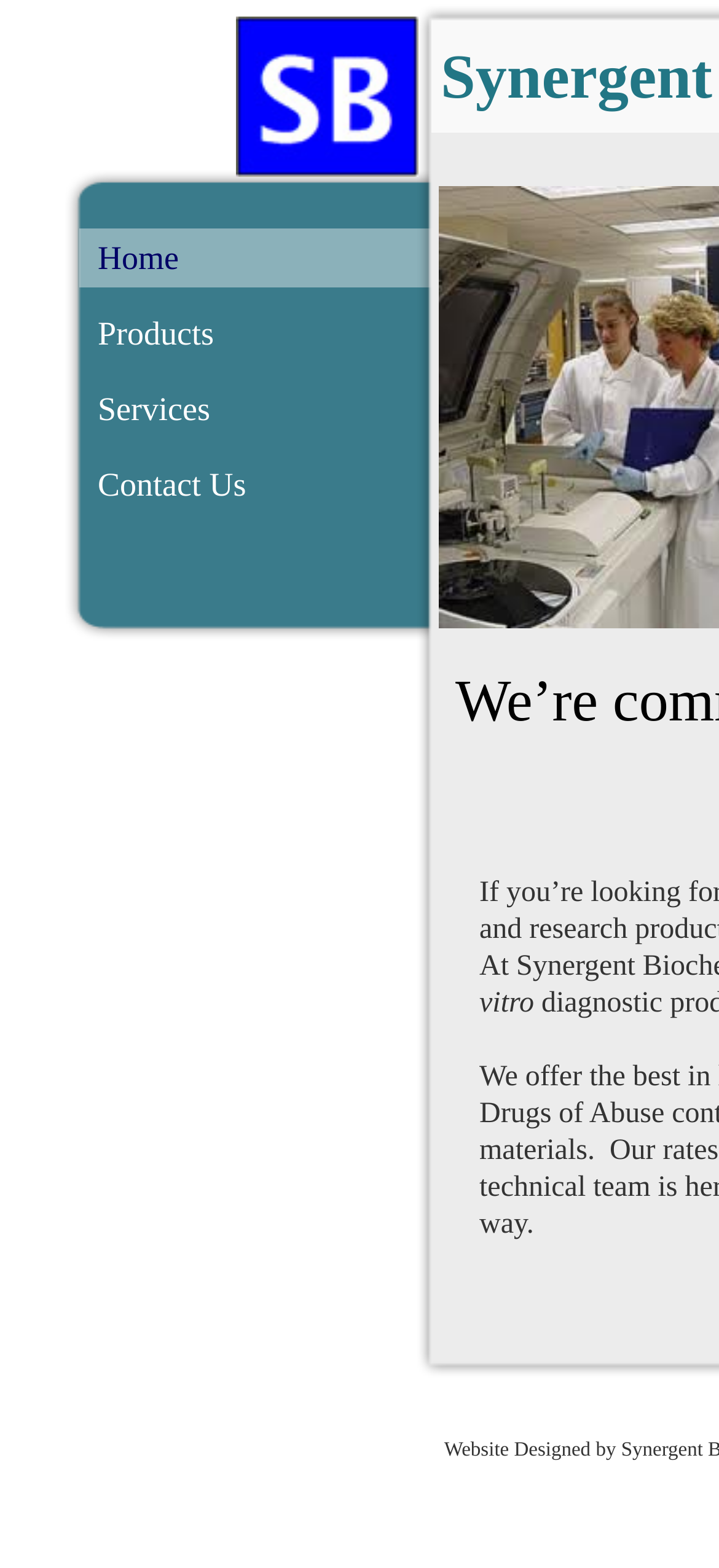For the given element description stairlift rental in Aylesbury, determine the bounding box coordinates of the UI element. The coordinates should follow the format (top-left x, top-left y, bottom-right x, bottom-right y) and be within the range of 0 to 1.

None